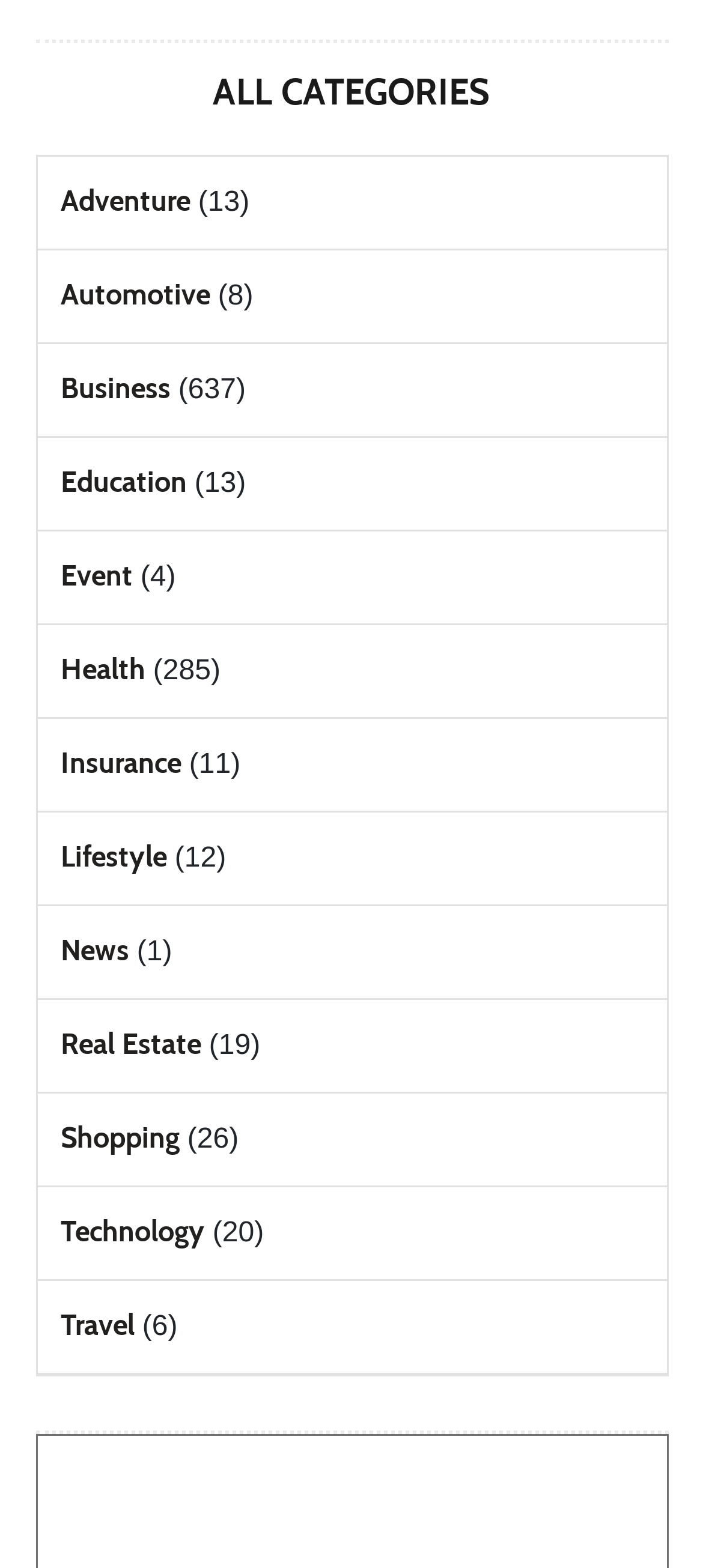Use a single word or phrase to answer the question: 
What is the first category listed?

Adventure